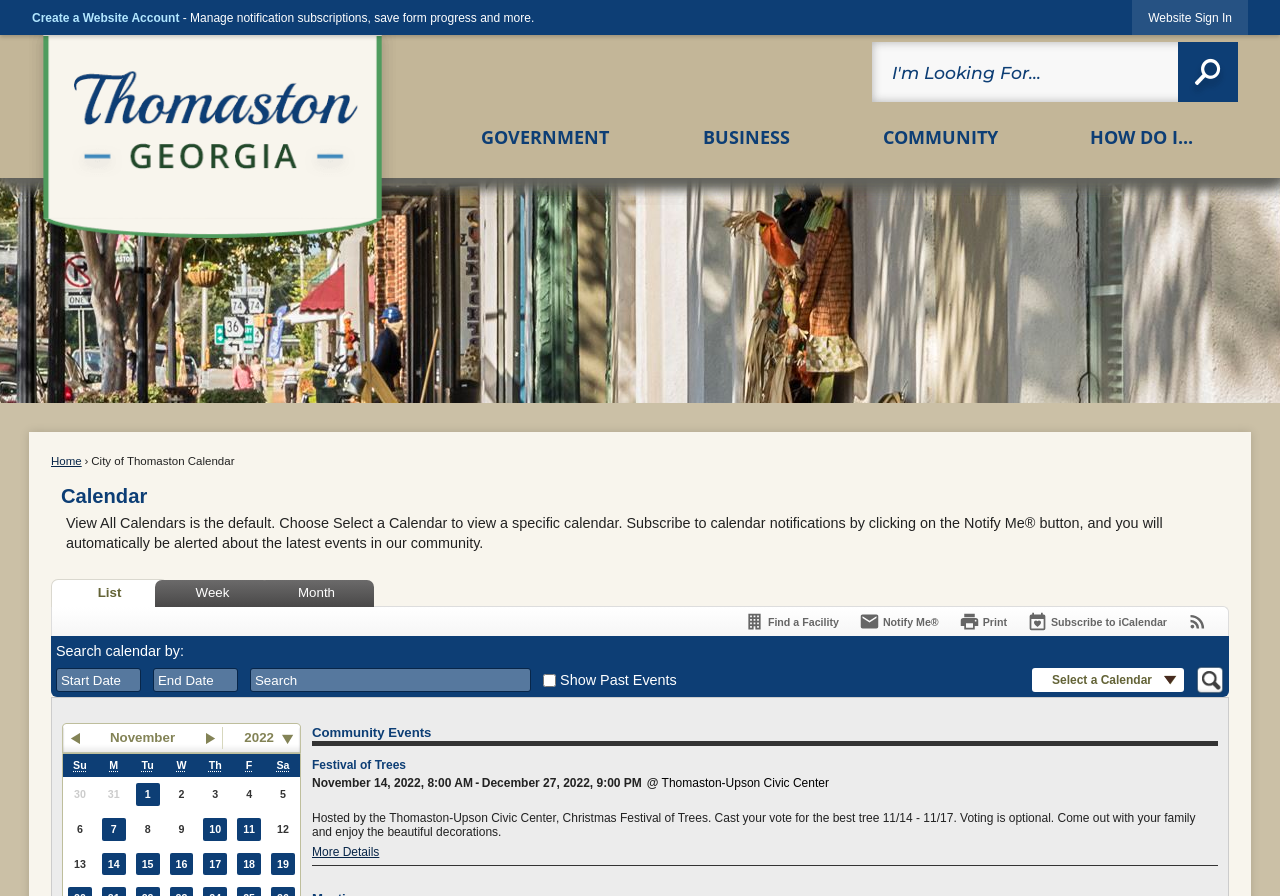What is the default calendar view?
Answer with a single word or phrase by referring to the visual content.

View All Calendars